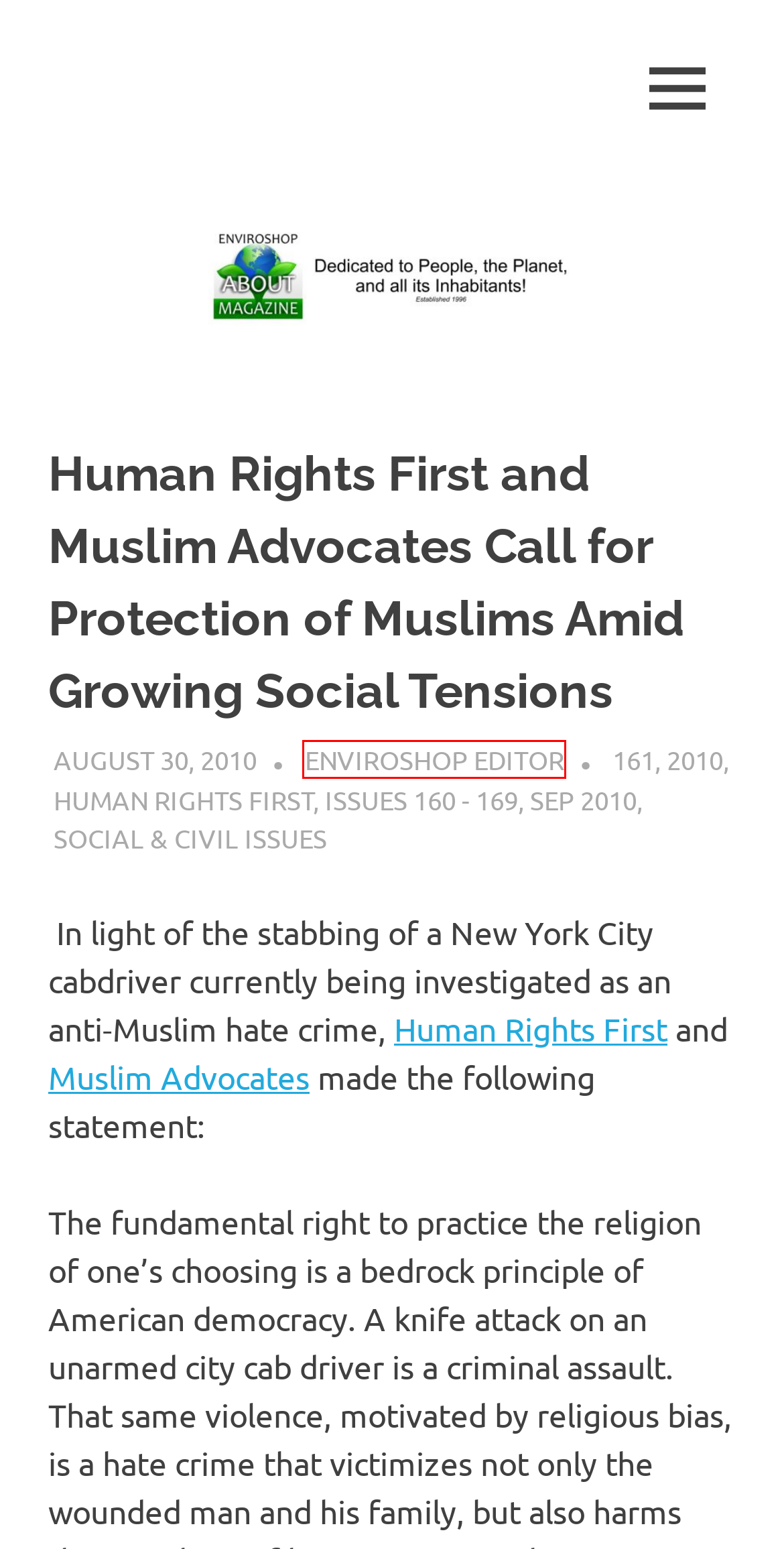Examine the screenshot of the webpage, which has a red bounding box around a UI element. Select the webpage description that best fits the new webpage after the element inside the red bounding box is clicked. Here are the choices:
A. 2010 – Enviroshop – About Magazine
B. 161 – Enviroshop – About Magazine
C. Sep 2010 – Enviroshop – About Magazine
D. Muslim Advocates - Promoting Justice & Equity
E. Social & Civil Issues – Enviroshop – About Magazine
F. Enviroshop – About Magazine – Dedicated To People, The Planet, and All Its Inhabitants – Since 1996
G. Issues 160 – 169 – Enviroshop – About Magazine
H. Enviroshop Editor – Enviroshop – About Magazine

H